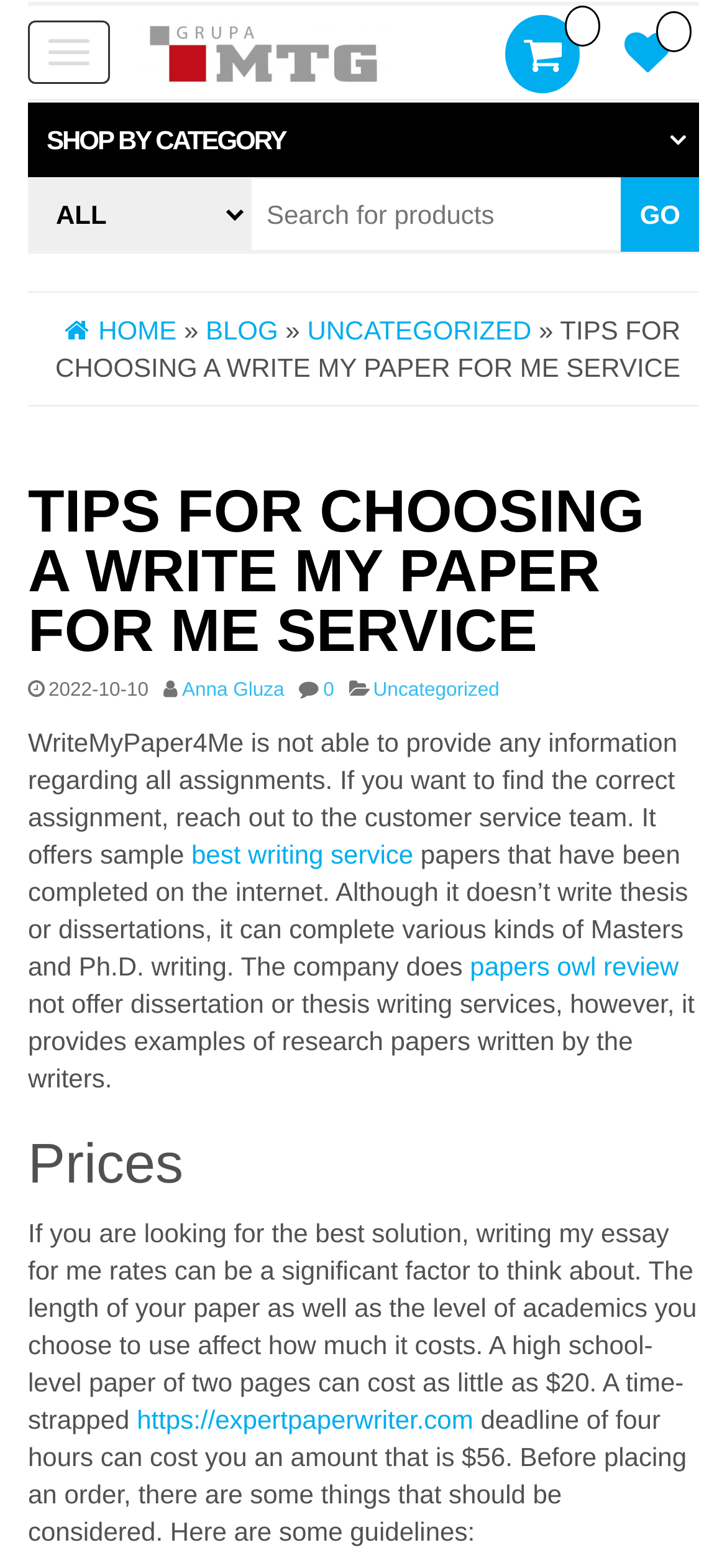Find the bounding box coordinates of the area to click in order to follow the instruction: "Read the blog".

[0.283, 0.201, 0.383, 0.22]